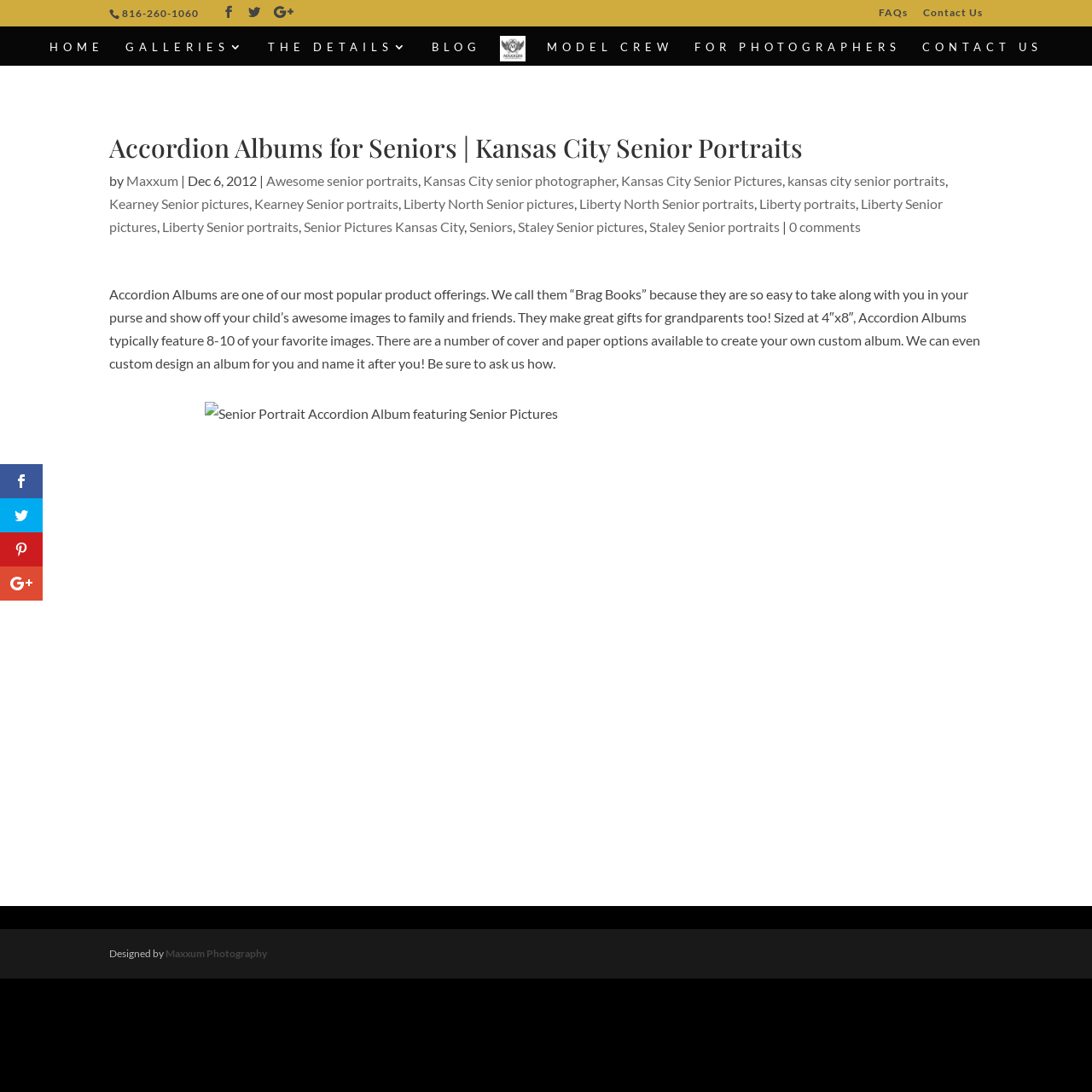What is the name of the photography studio?
Look at the screenshot and respond with one word or a short phrase.

Maxxum Photography